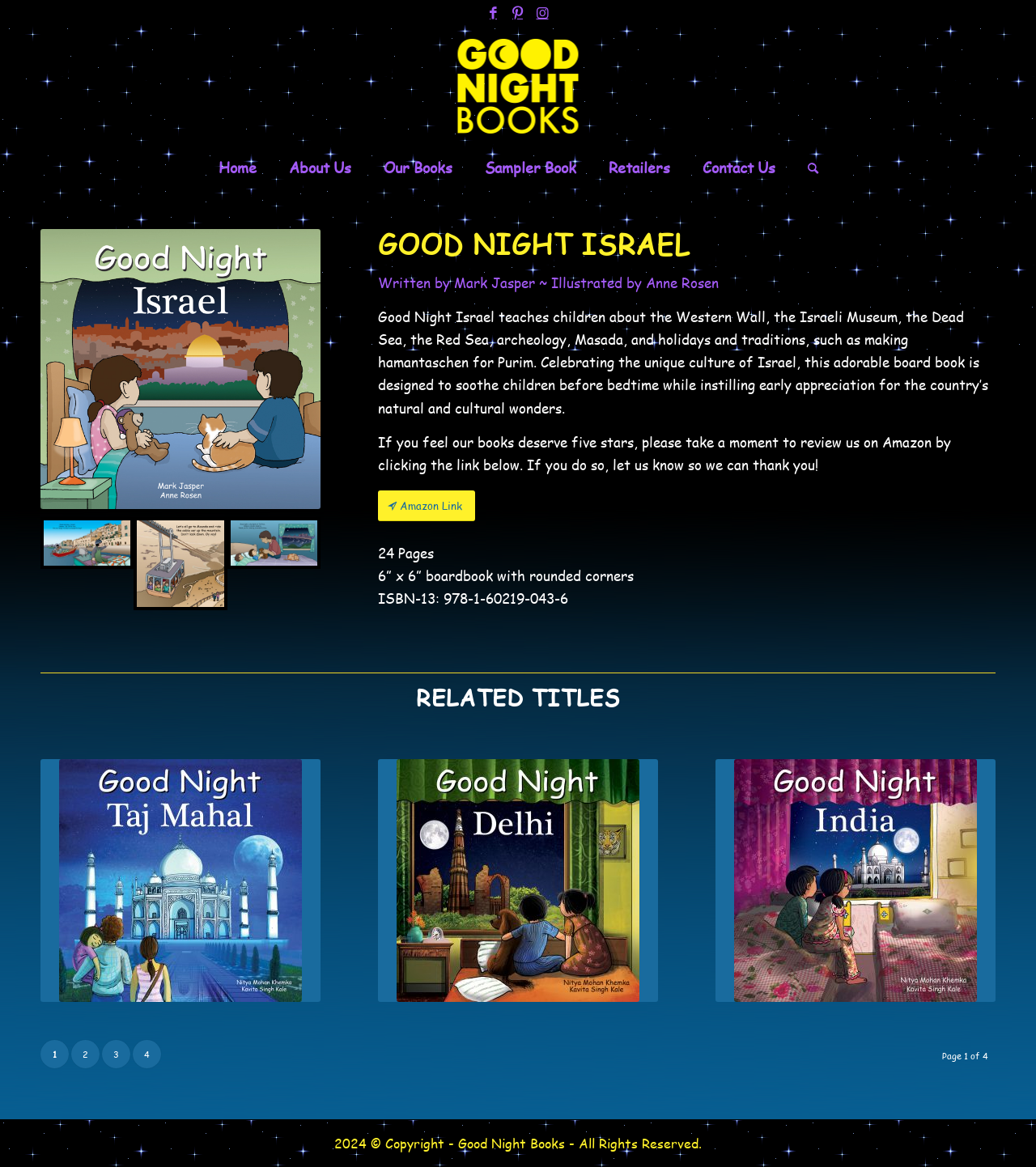Summarize the webpage in an elaborate manner.

The webpage is about Good Night Israel, a children's book published by Good Night Books. At the top, there are four social media links to Facebook, Pinterest, Instagram, and a logo of Good Night Books with a link to its website. Below these links, there is a vertical menu with seven items: Home, About Us, Our Books, Sampler Book, Retailers, Contact Us, and Search.

The main content of the webpage is divided into two sections. The left section has three links, while the right section has the book's details. The book's title, "GOOD NIGHT ISRAEL", is prominently displayed in a large font. Below the title, there is a description of the book, which teaches children about Israel's culture, natural wonders, and traditions. The book's specifications, such as the number of pages, size, and ISBN, are also listed.

Further down, there is a section titled "RELATED TITLES" with three articles, each with a link. At the bottom of the page, there is a pagination section with links to four pages, and a copyright notice stating "2024 © Copyright - Good Night Books - All Rights Reserved."